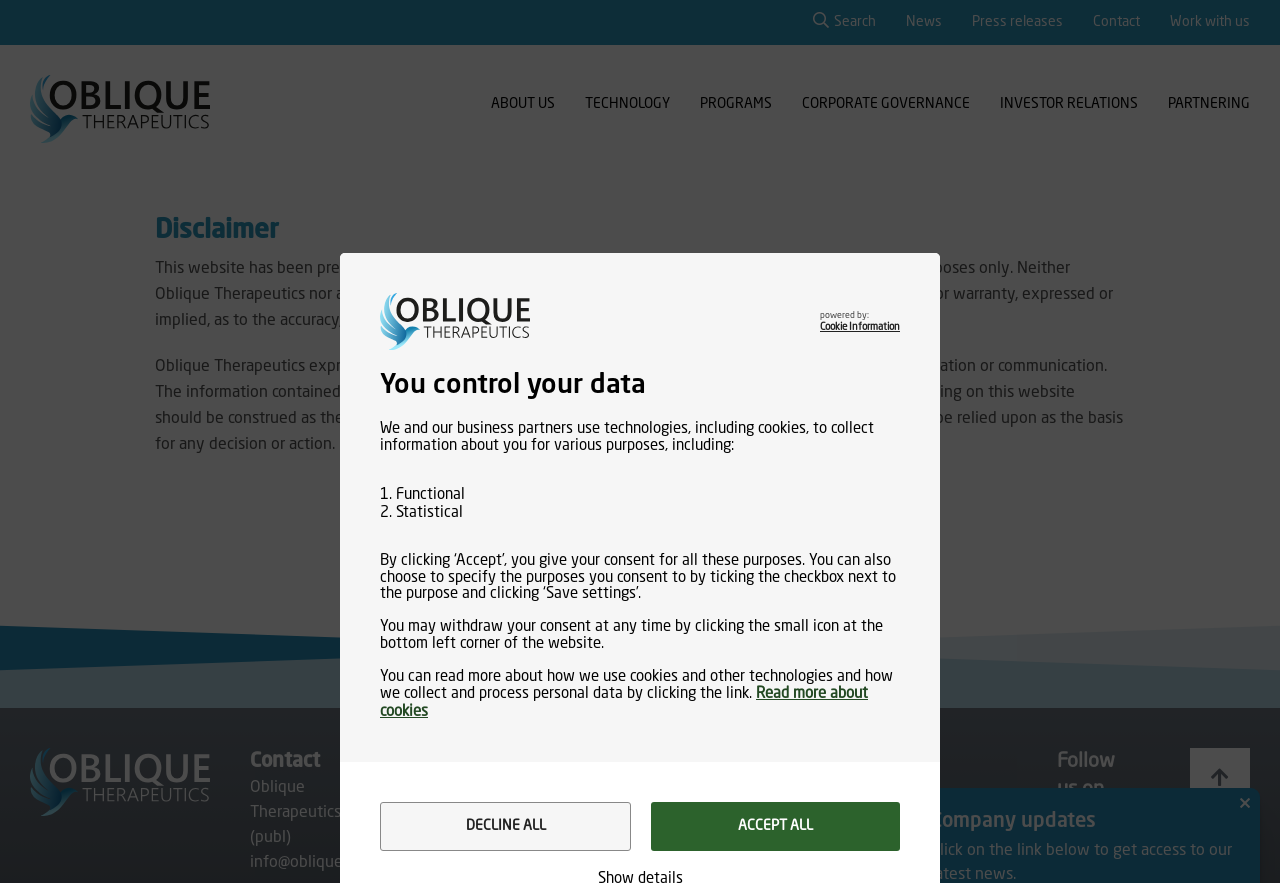What is the name of the company?
Answer the question with a single word or phrase, referring to the image.

Oblique Therapeutics AB